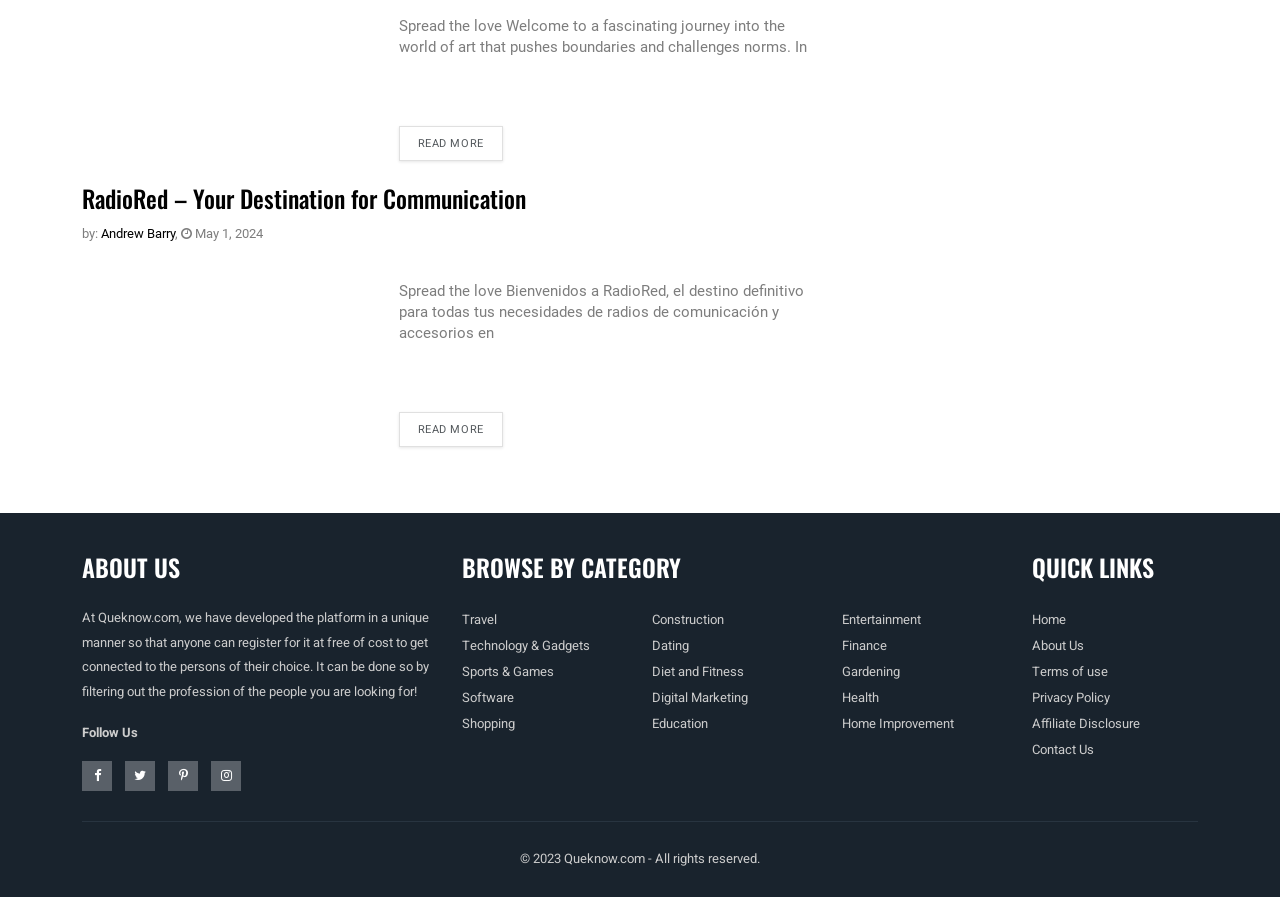Who is the author of the article?
Based on the image, give a one-word or short phrase answer.

Andrew Barry